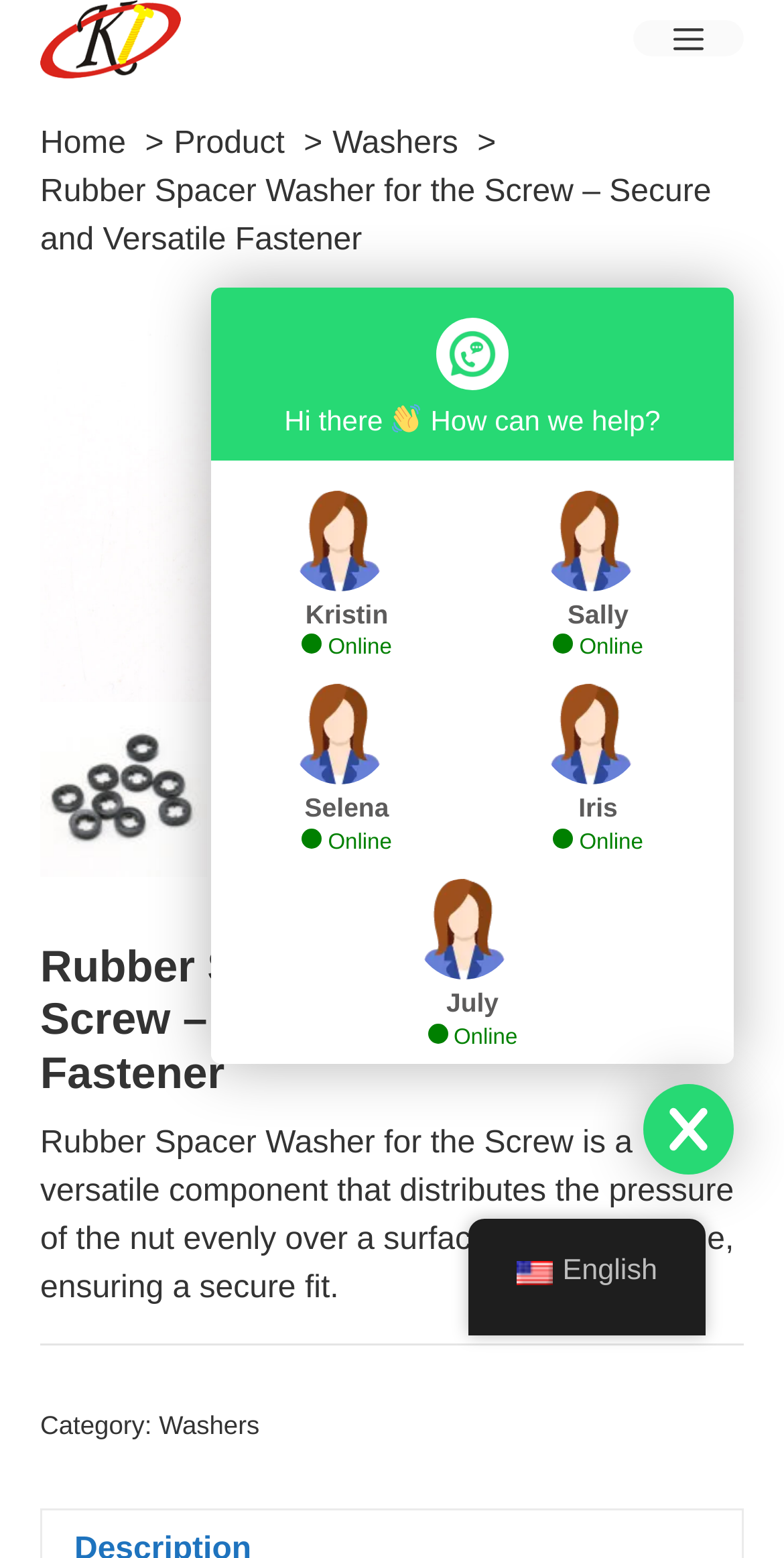Please answer the following question using a single word or phrase: 
What is the purpose of the rubber spacer washer?

Distribute pressure evenly